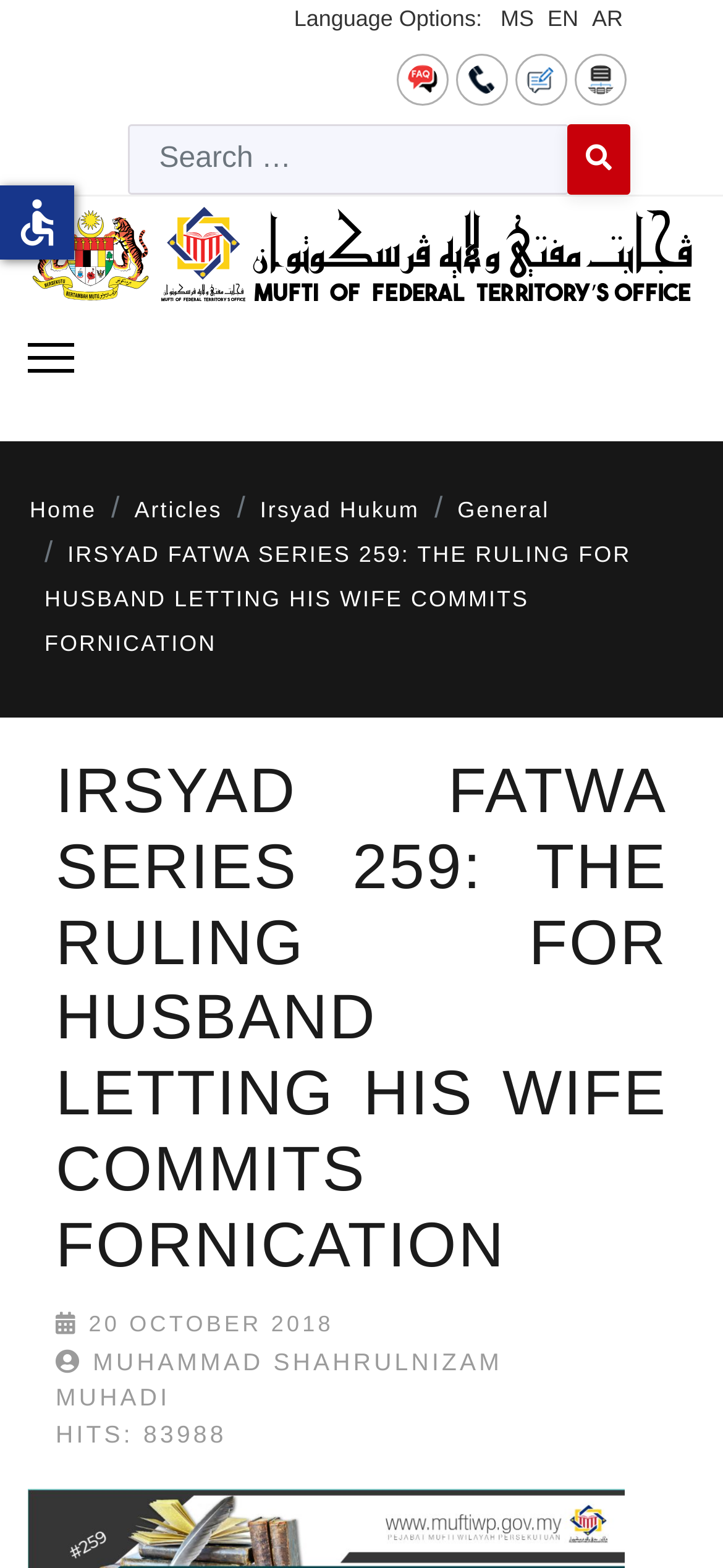Provide a short answer to the following question with just one word or phrase: Who uploaded the current article?

Muhammad Shahrulnizam Muhadi